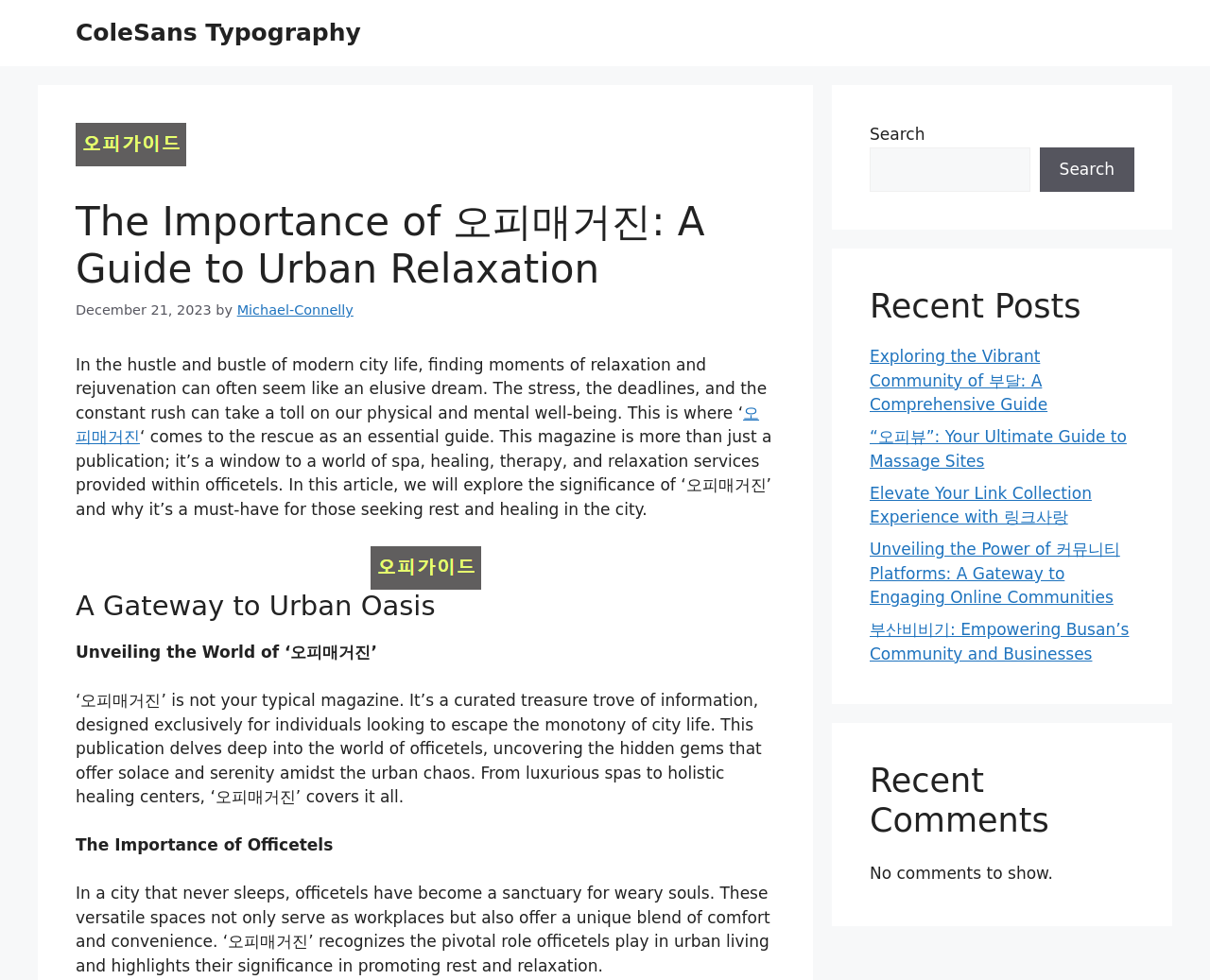Provide the bounding box coordinates of the HTML element described by the text: "ColeSans Typography".

[0.062, 0.019, 0.298, 0.047]